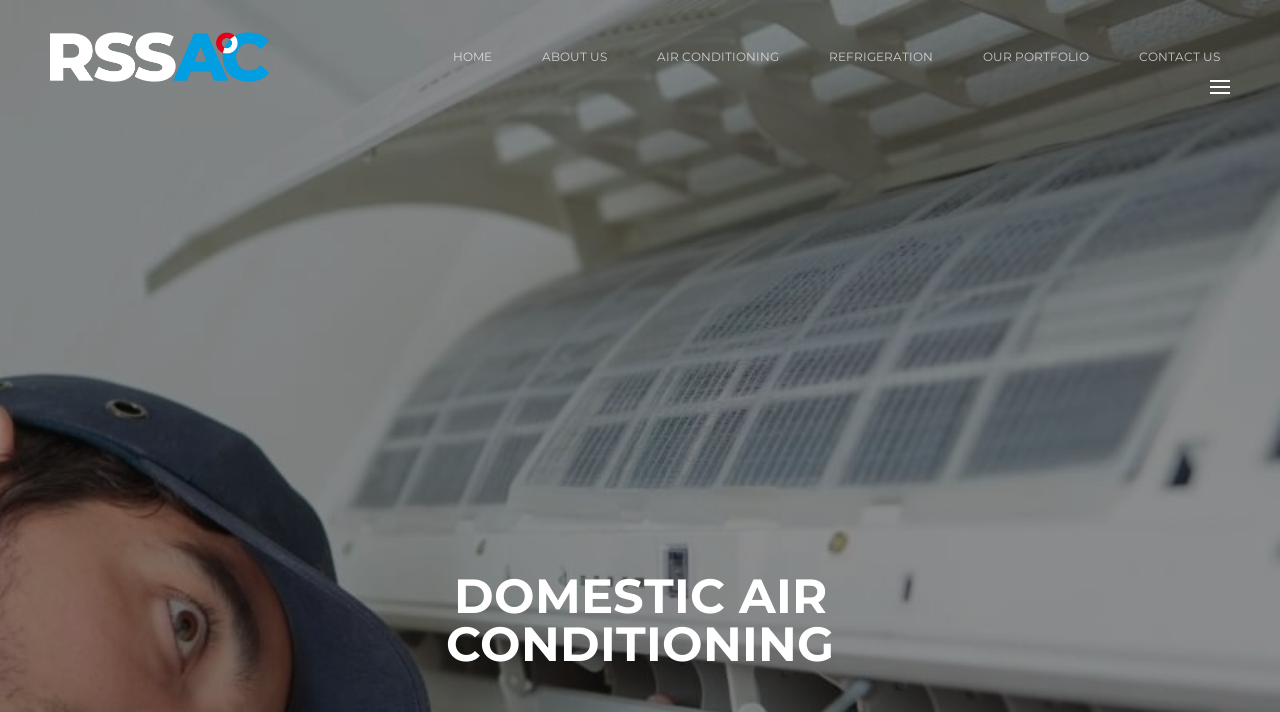Find the bounding box coordinates for the HTML element described as: "Refrigeration". The coordinates should consist of four float values between 0 and 1, i.e., [left, top, right, bottom].

[0.648, 0.059, 0.729, 0.101]